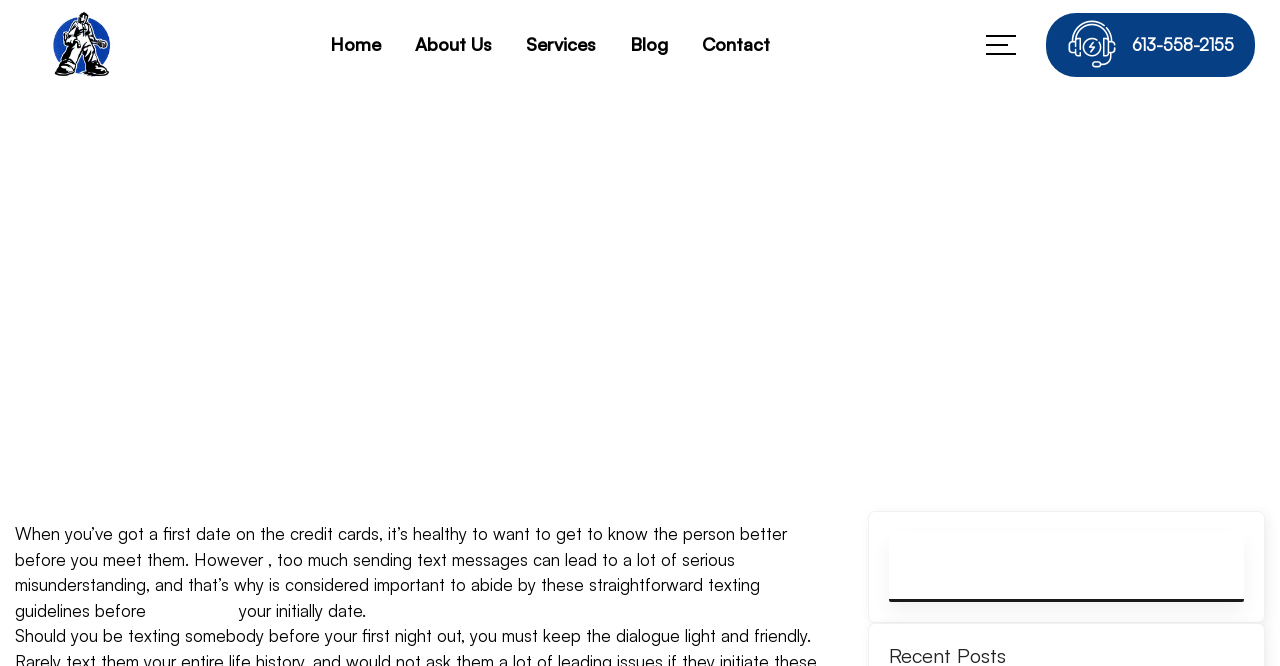Please identify the bounding box coordinates of the region to click in order to complete the given instruction: "click NEWS". The coordinates should be four float numbers between 0 and 1, i.e., [left, top, right, bottom].

None